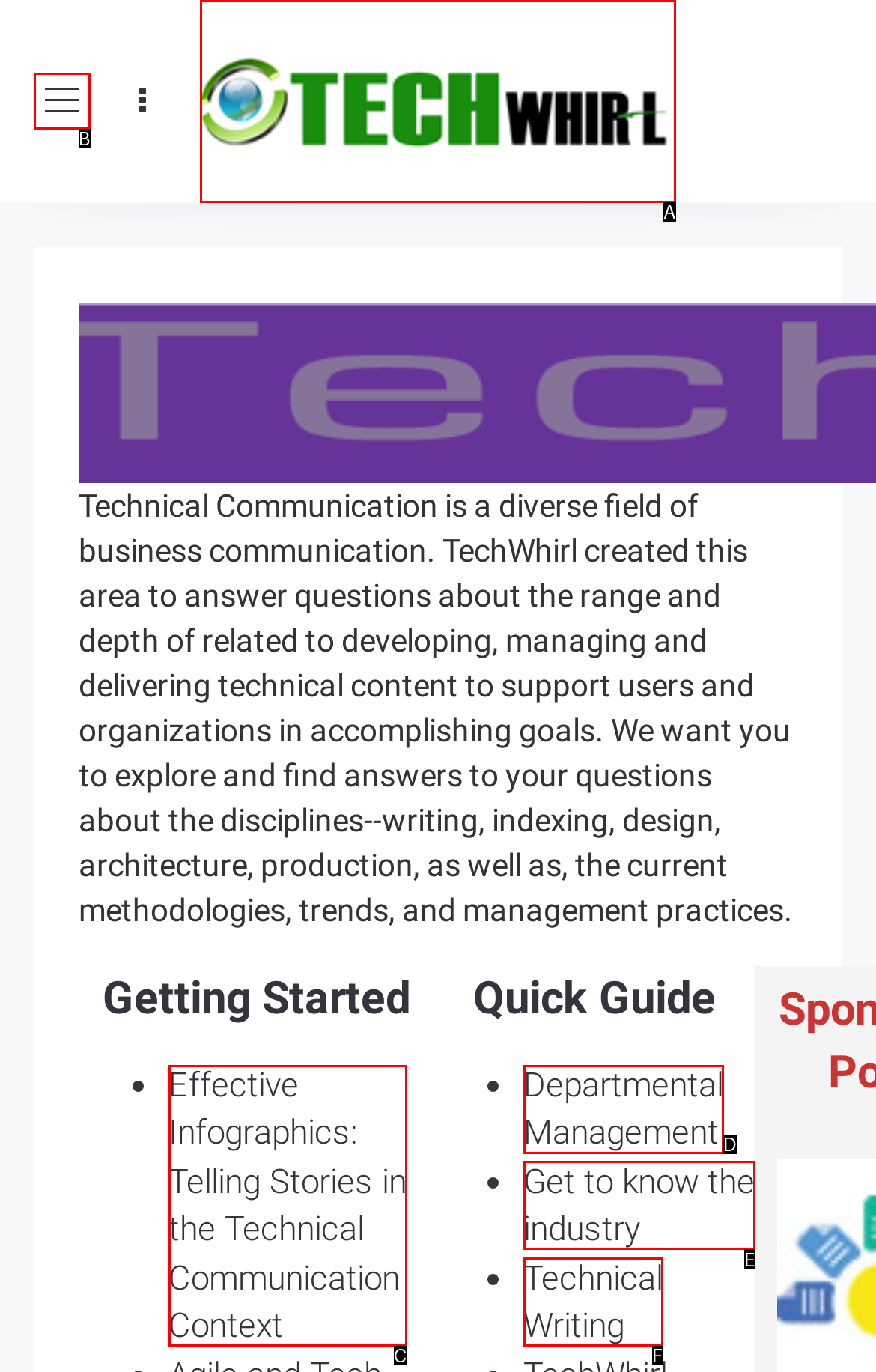From the choices provided, which HTML element best fits the description: Departmental Management? Answer with the appropriate letter.

D